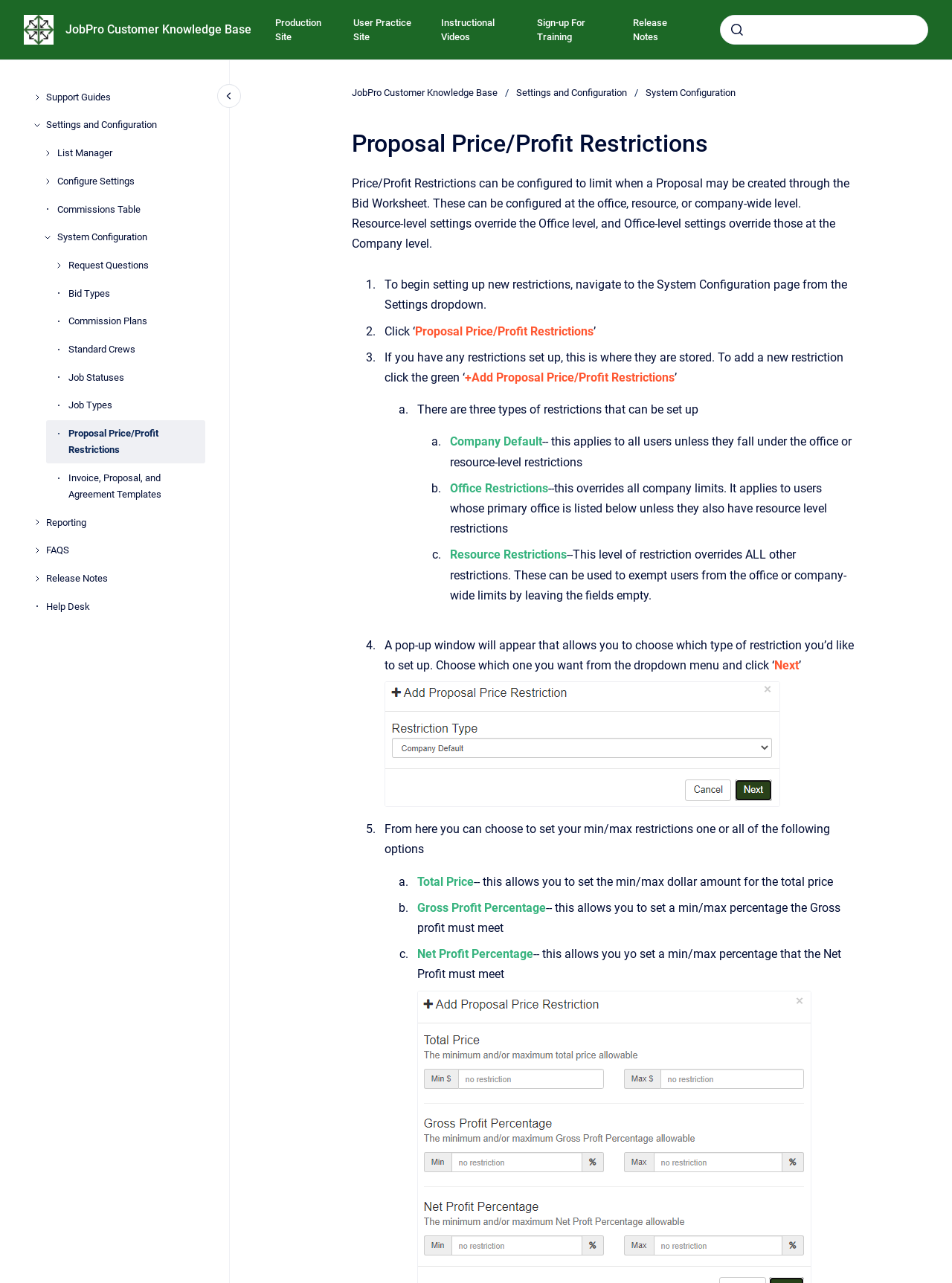Identify the bounding box coordinates of the section that should be clicked to achieve the task described: "search".

[0.756, 0.012, 0.975, 0.035]